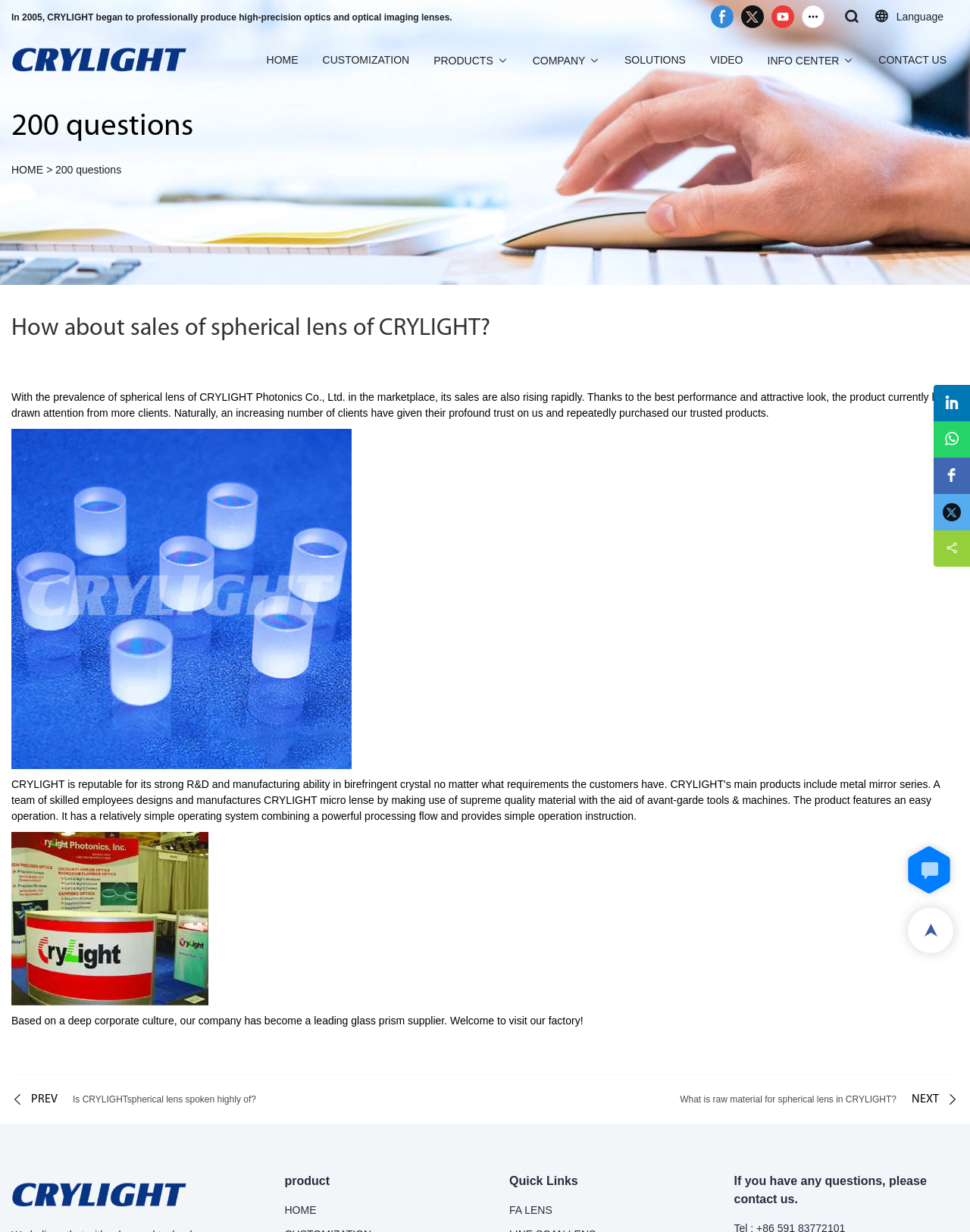Using details from the image, please answer the following question comprehensively:
How many links are there in the main navigation menu?

The main navigation menu contains links to 'HOME', 'CUSTOMIZATION', 'PRODUCTS', 'COMPANY', 'SOLUTIONS', 'VIDEO', 'INFO CENTER', and 'CONTACT US', which totals 8 links.